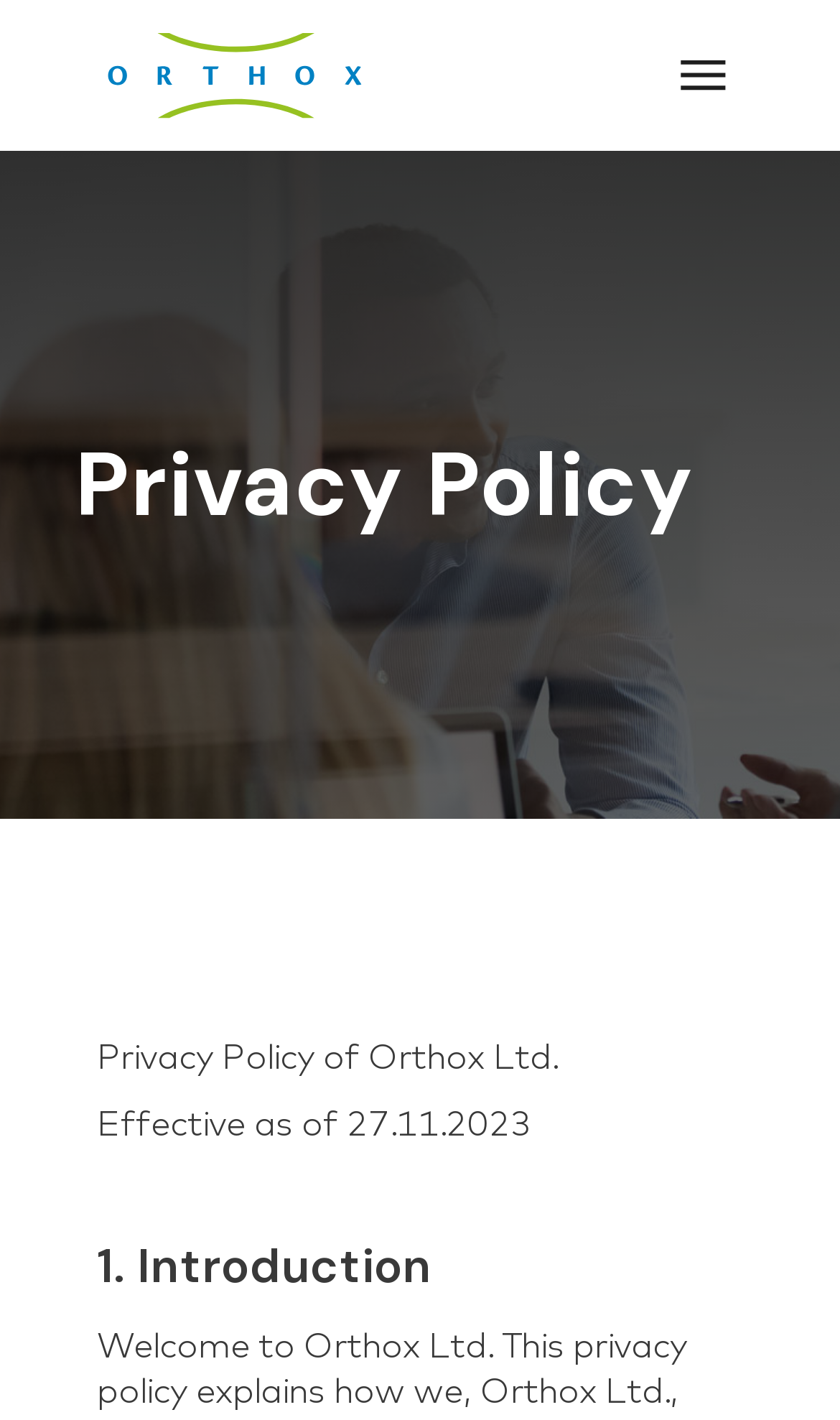Respond to the following question using a concise word or phrase: 
What is the purpose of the button at the top right corner?

Open the menu